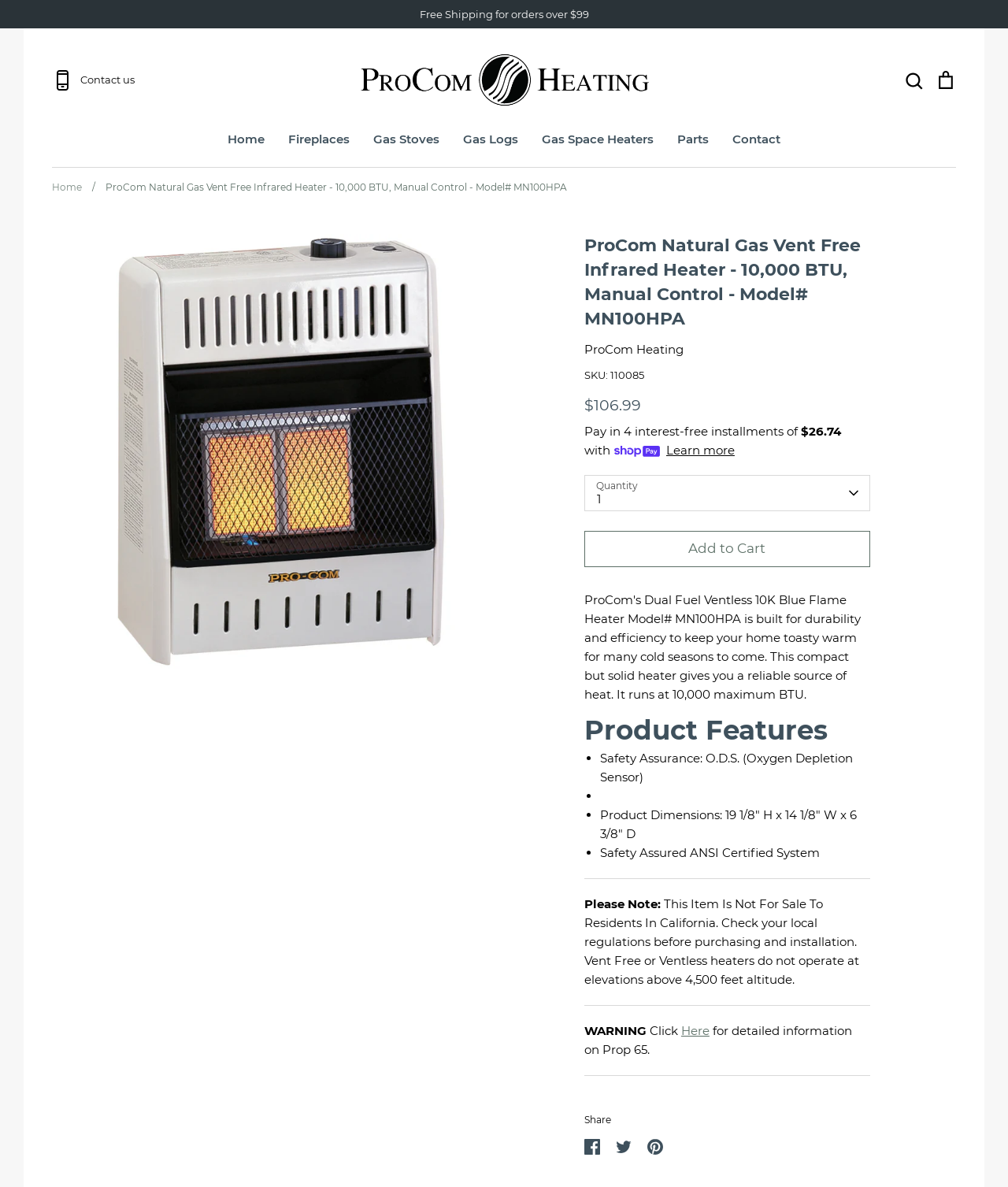Answer the question below in one word or phrase:
What is the price of the product?

106.99